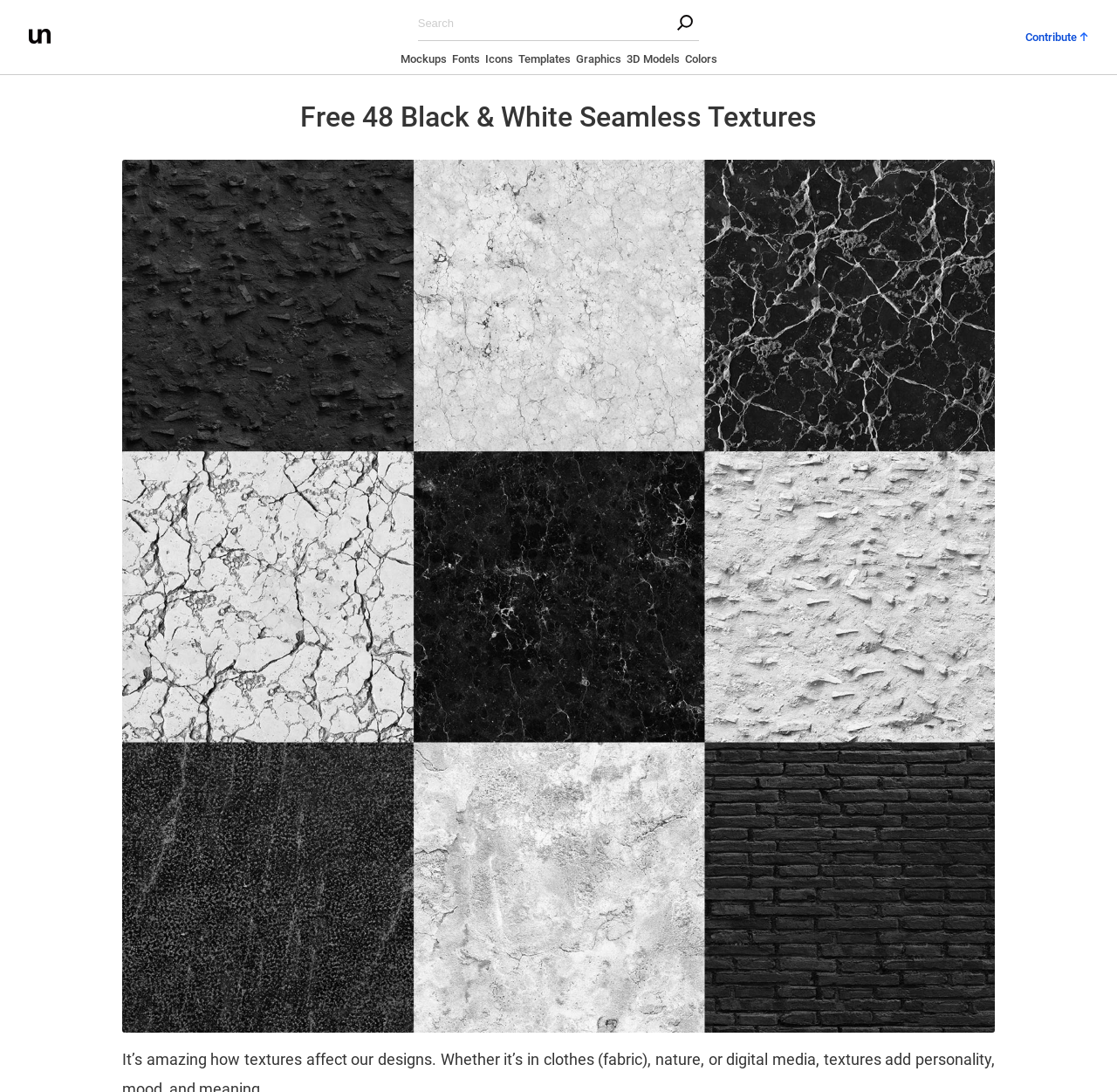Generate a thorough description of the webpage.

The webpage is about free black and white seamless textures. At the top left, there is a link to "unblast" accompanied by a small image. On the top right, there is a search box with a placeholder text "Search". Next to the search box, there is a link to "Contribute up" with a small upward arrow icon.

Below the search box, there are seven links arranged horizontally, including "Mockups", "Fonts", "Icons", "Templates", "Graphics", "3D Models", and "Colors". These links are positioned in the middle of the page, taking up about half of the page's width.

The main content of the page is a heading that reads "Free 48 Black & White Seamless Textures", which is centered at the top of the page. Below the heading, there is a large image that takes up most of the page's height, showcasing the black and white seamless textures.